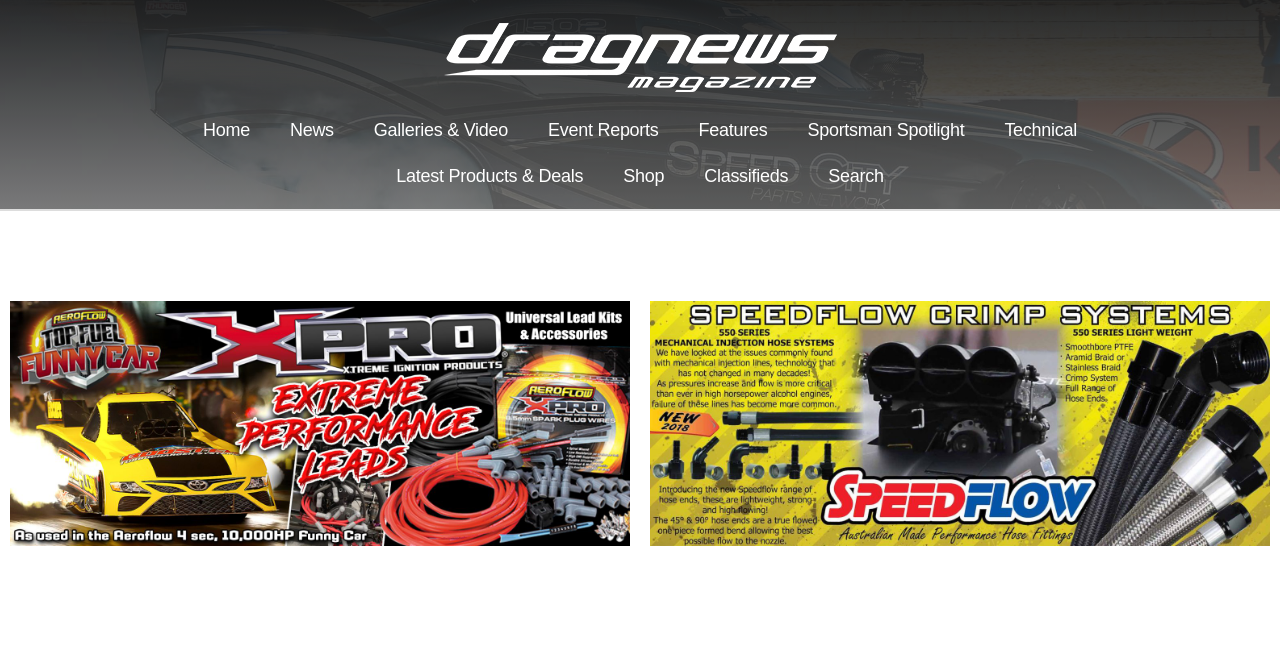Locate the bounding box coordinates of the element's region that should be clicked to carry out the following instruction: "go to home page". The coordinates need to be four float numbers between 0 and 1, i.e., [left, top, right, bottom].

[0.143, 0.163, 0.211, 0.233]